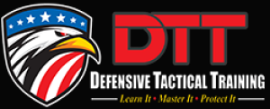Offer a detailed explanation of the image and its components.

The image features the logo of Defensive Tactical Training (DTT), prominently displaying the initials "DTT" in a bold, red font. The design is framed by a stylized eagle's head, representing strength and vigilance, which integrates seamlessly with a shield featuring stars and stripes, evoking a sense of patriotism. Beneath the initials, the full name "Defensive Tactical Training" is displayed, accompanied by the tagline "Learn It • Master It • Protect It." The logo's color scheme includes red, white, and blue, reinforcing its connection to themes of defense and security, fitting for a training organization focused on tactical skills.